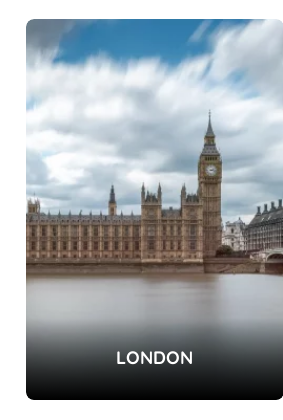Is the Thames River calm in the image?
Look at the image and answer with only one word or phrase.

Yes